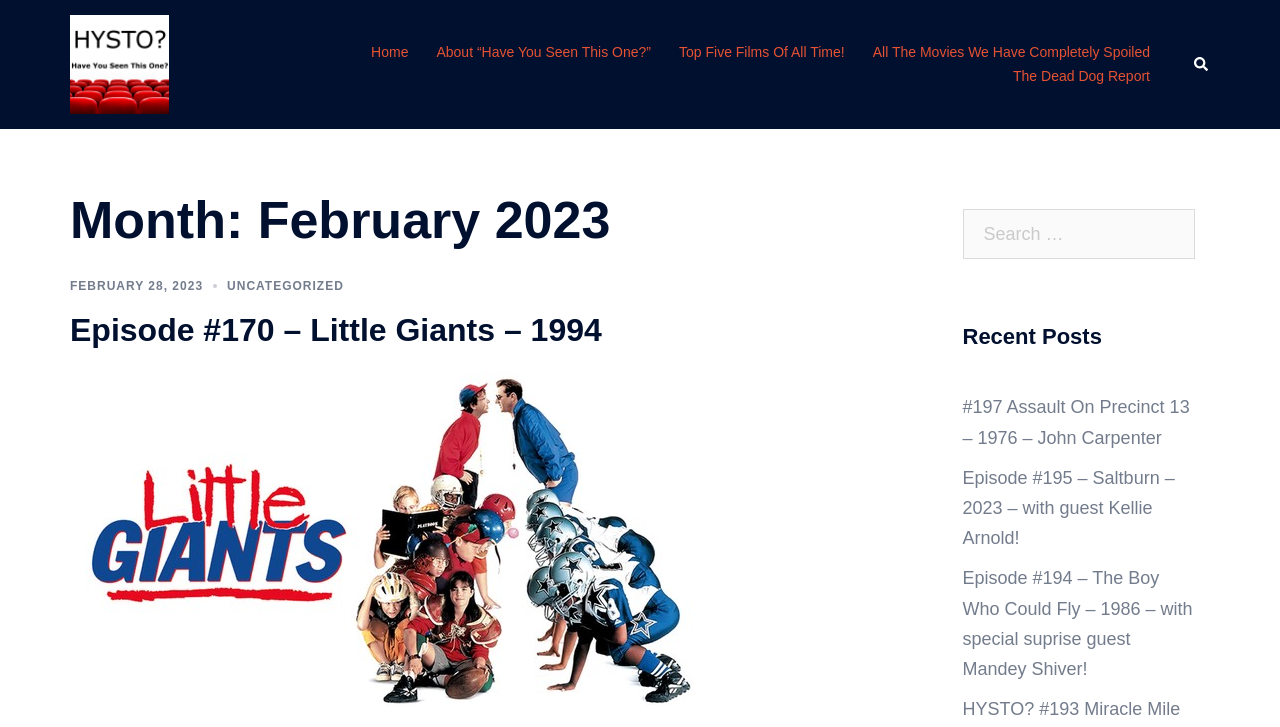Locate the bounding box coordinates of the segment that needs to be clicked to meet this instruction: "Read the 'Episode #170 – Little Giants – 1994' post".

[0.055, 0.429, 0.47, 0.478]